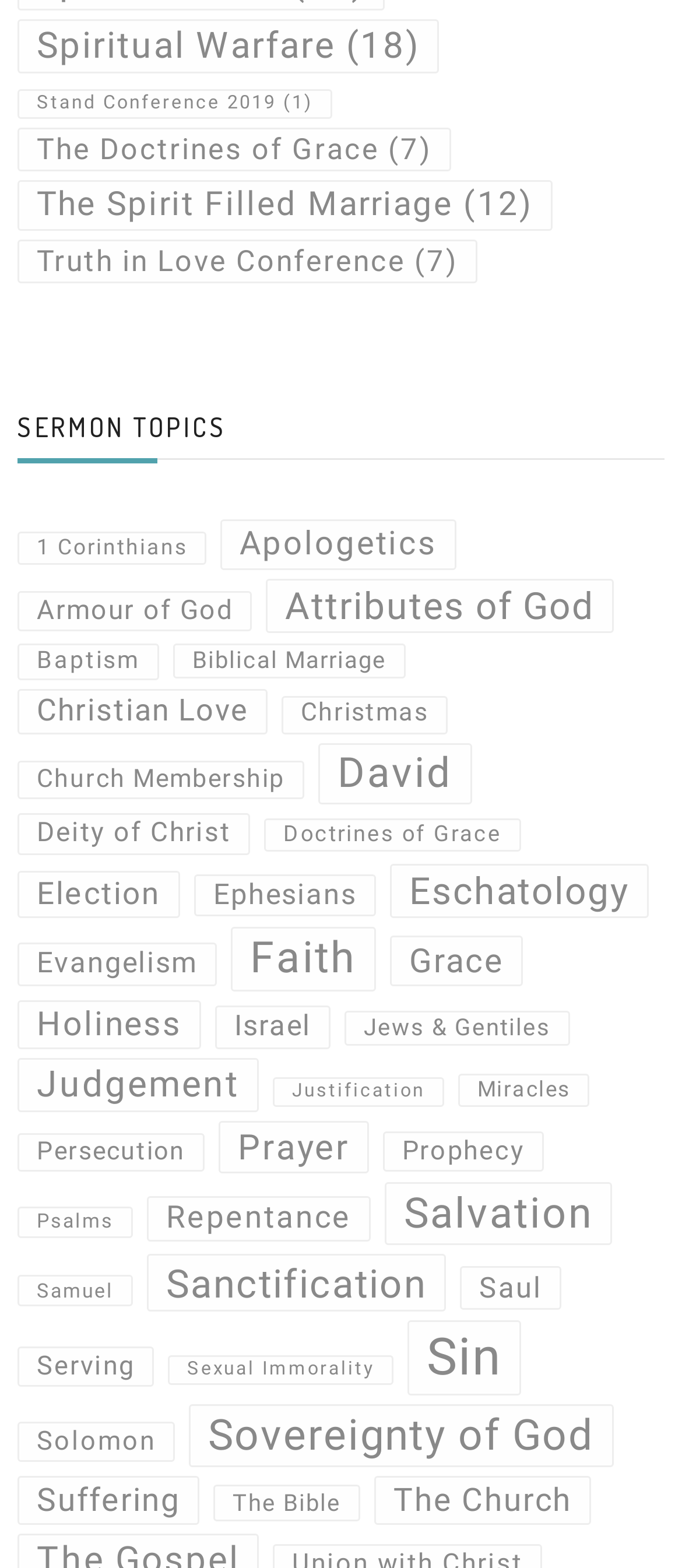Please examine the image and answer the question with a detailed explanation:
Is there a sermon topic on 'The Bible'?

I searched the list of sermon topics and found a link labeled 'The Bible' with 19 items, indicating that there is a sermon topic on The Bible.